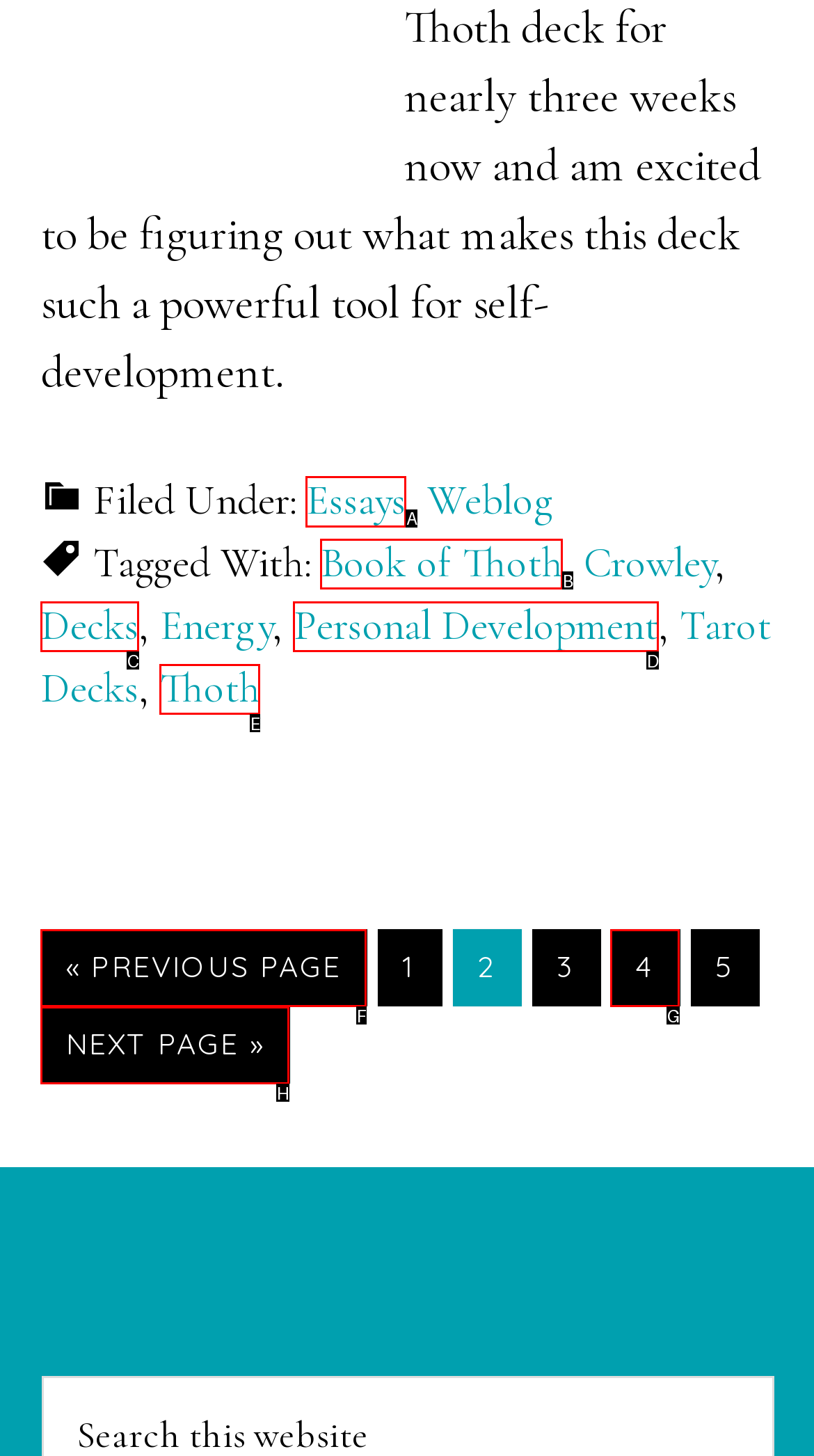For the task: Click on the Essays link, specify the letter of the option that should be clicked. Answer with the letter only.

A